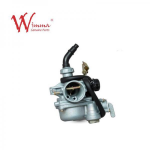What is the purpose of the carburetor?
Look at the screenshot and respond with a single word or phrase.

Optimize air-fuel mixture